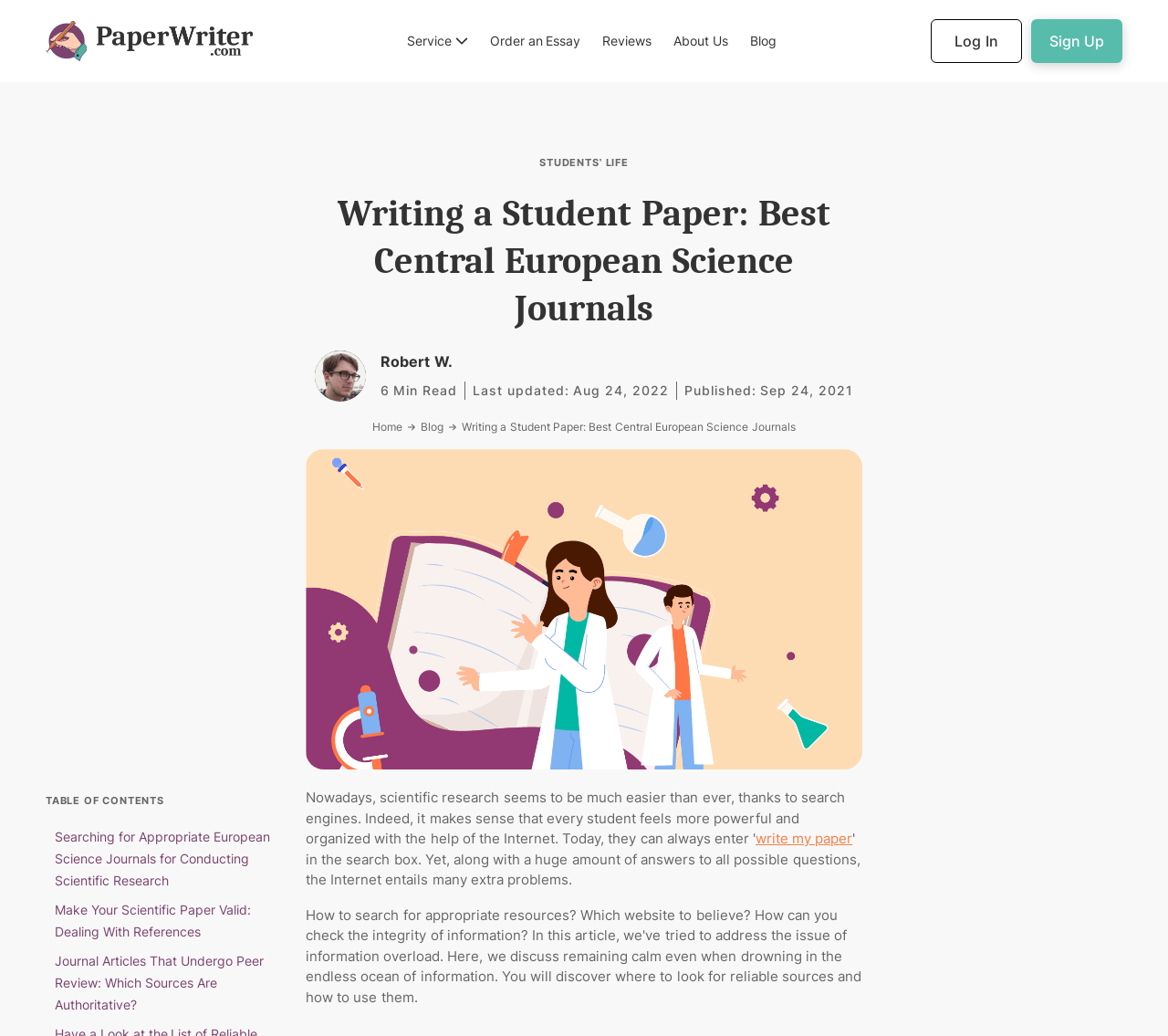Identify the bounding box of the HTML element described here: "Retrospective Studies". Provide the coordinates as four float numbers between 0 and 1: [left, top, right, bottom].

None